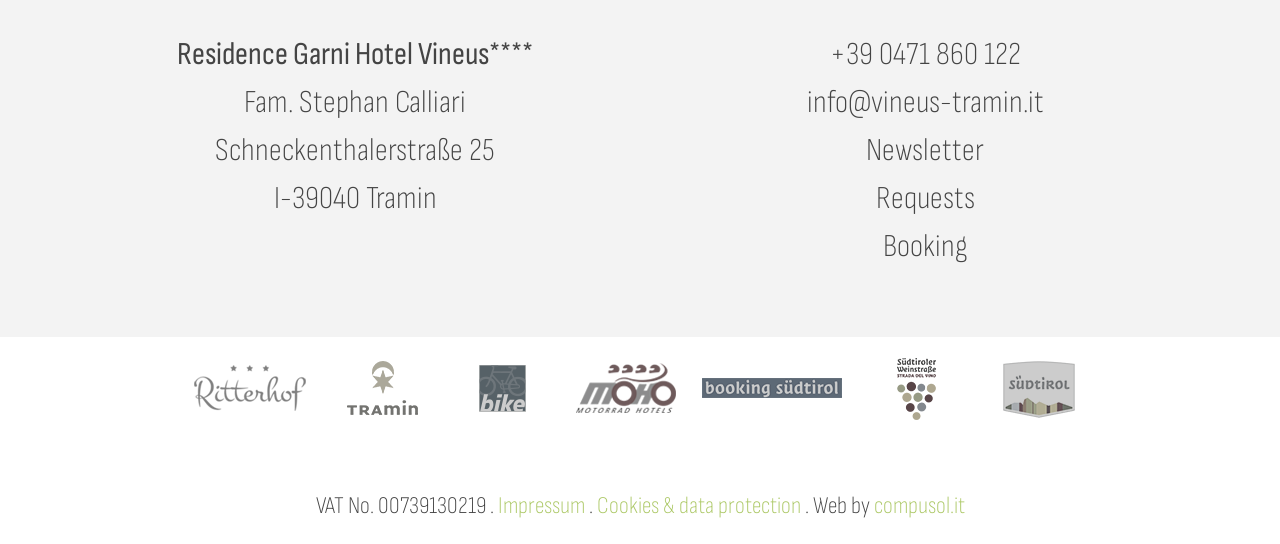What is the VAT number of the hotel?
Give a one-word or short phrase answer based on the image.

00739130219